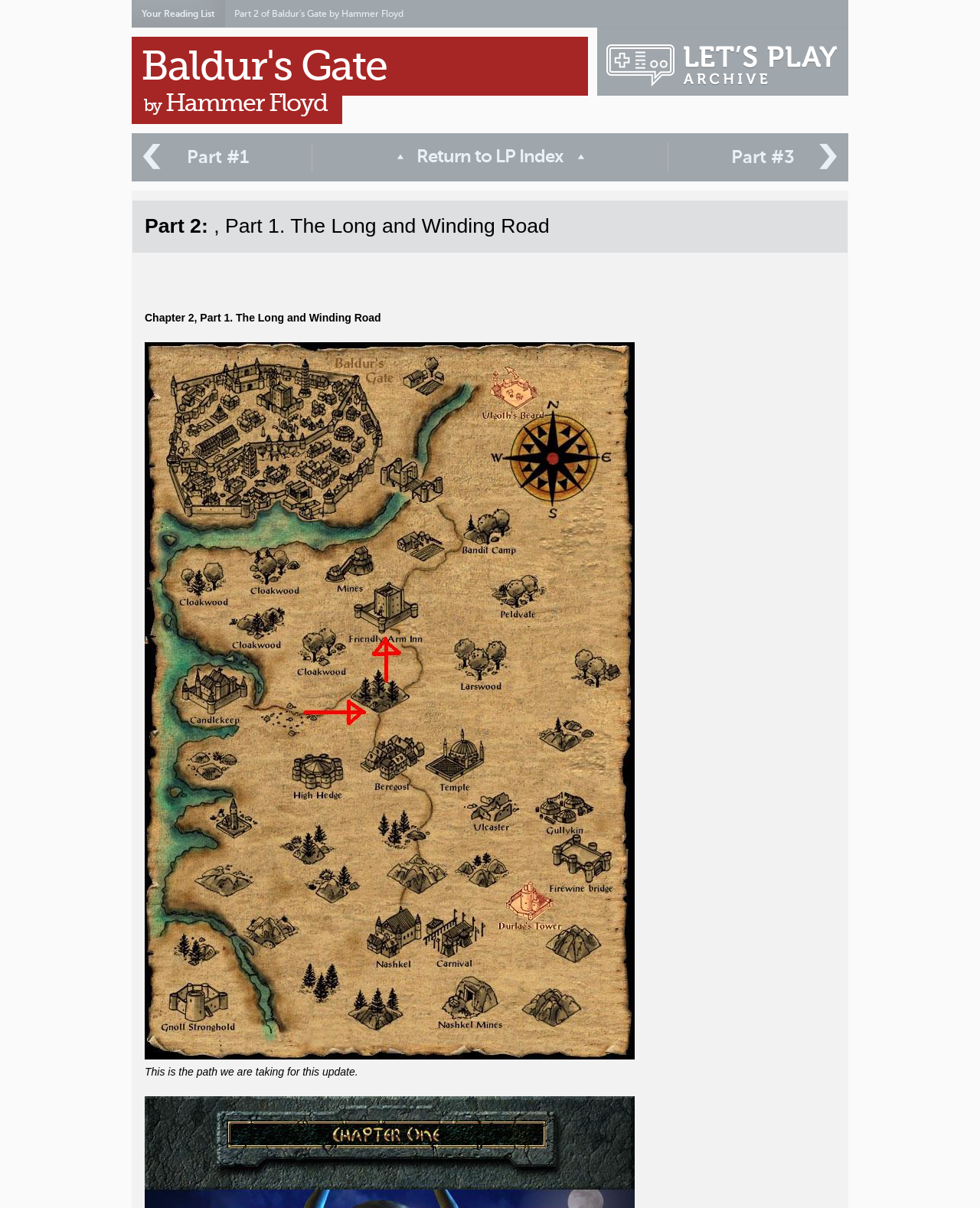Provide your answer in a single word or phrase: 
Is there a previous part in the Let's Play?

Yes